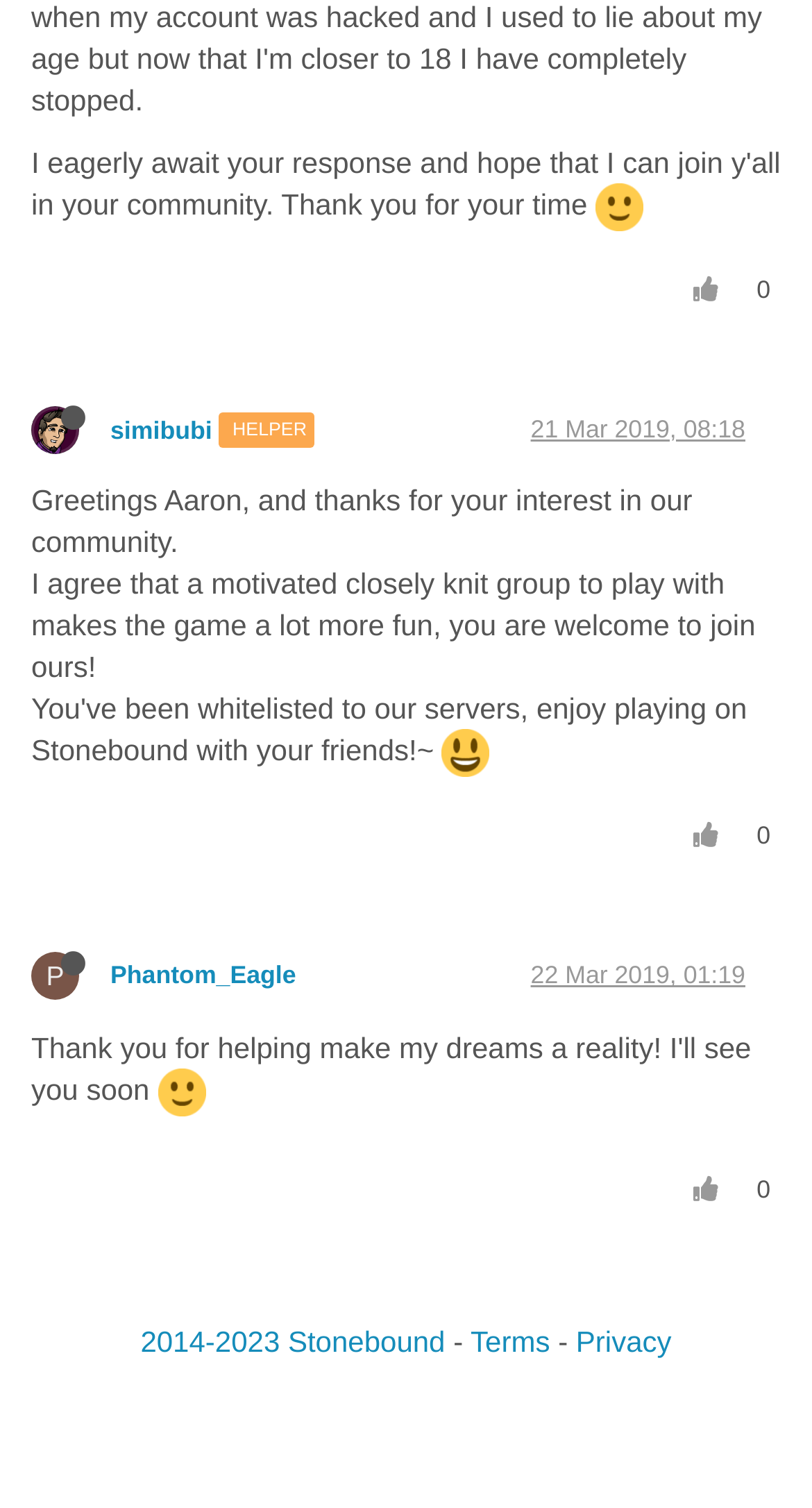Refer to the image and offer a detailed explanation in response to the question: What is the date of the second message?

I looked at the second message on the webpage and saw that it was sent on '22 Mar 2019, 01:19'. This is indicated by the text next to the user's icon.